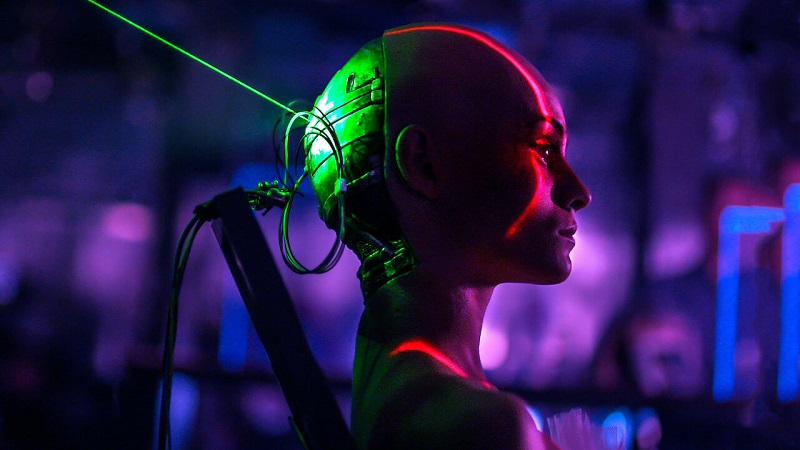Generate a comprehensive description of the image.

The image showcases a futuristic, robotic figure, highlighting the blend of technology and aesthetics. This striking figure is depicted from the side, featuring a sleek, bald head adorned with intricate circuitry and glowing wires. A vibrant green laser extends from the device attached to its head, casting a vivid light that interacts with the surrounding hues of purple and blue, creating an otherworldly ambiance. The artwork captures a moment that evokes themes of artificial intelligence and human-like robotics, reflecting the intersection of science fiction and modern design. This imagery resonates with the series "Better than Us," which explores the implications of advanced AI and its integration into society, further underscoring the narrative's focus on human-robot relationships and the complexities they entail.